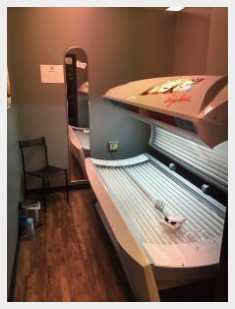Is there a chair in the room?
Answer with a single word or short phrase according to what you see in the image.

Yes